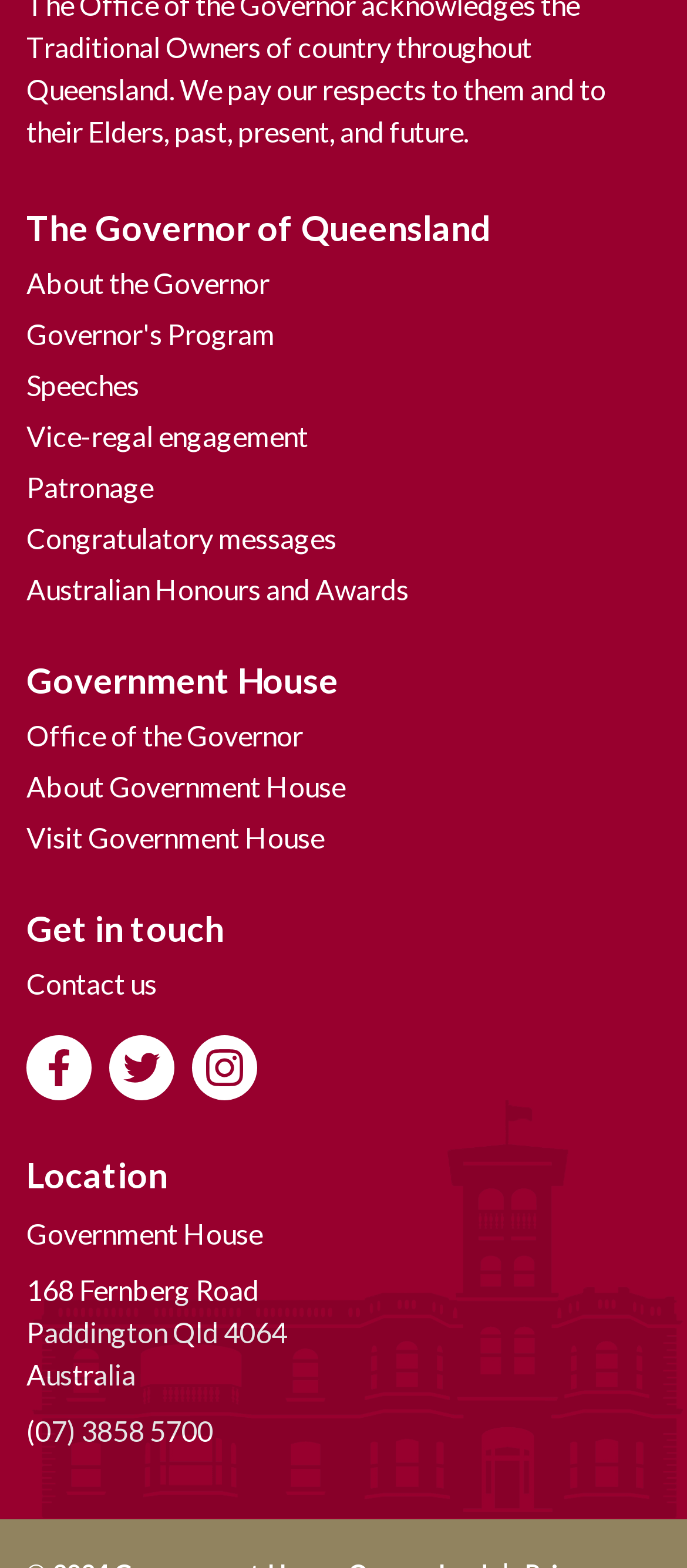Give a short answer using one word or phrase for the question:
What is the Governor's role?

Vice-regal engagement